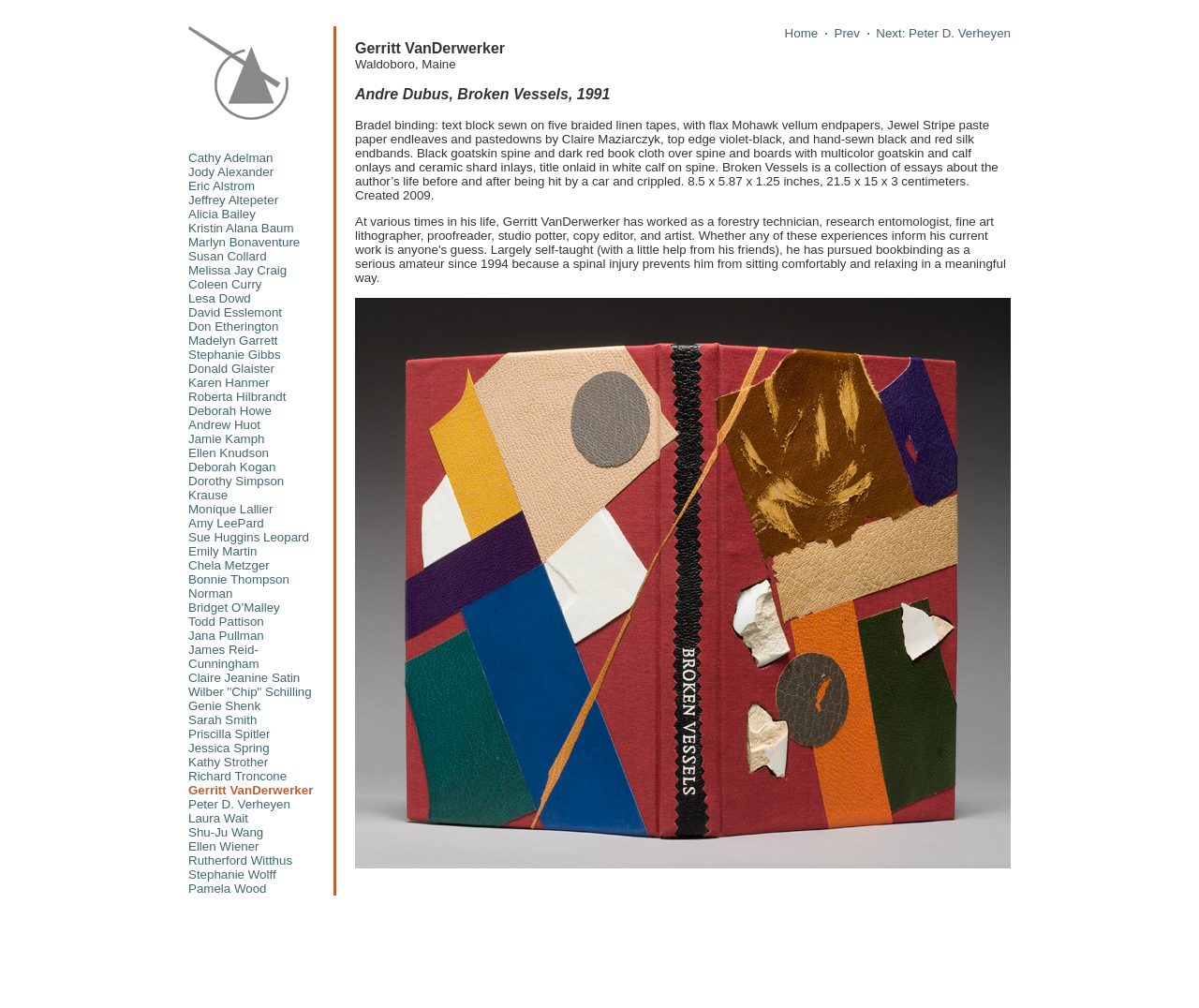What is the name of the exhibitor described in the second gridcell?
Based on the visual, give a brief answer using one word or a short phrase.

Gerritt VanDerwerker